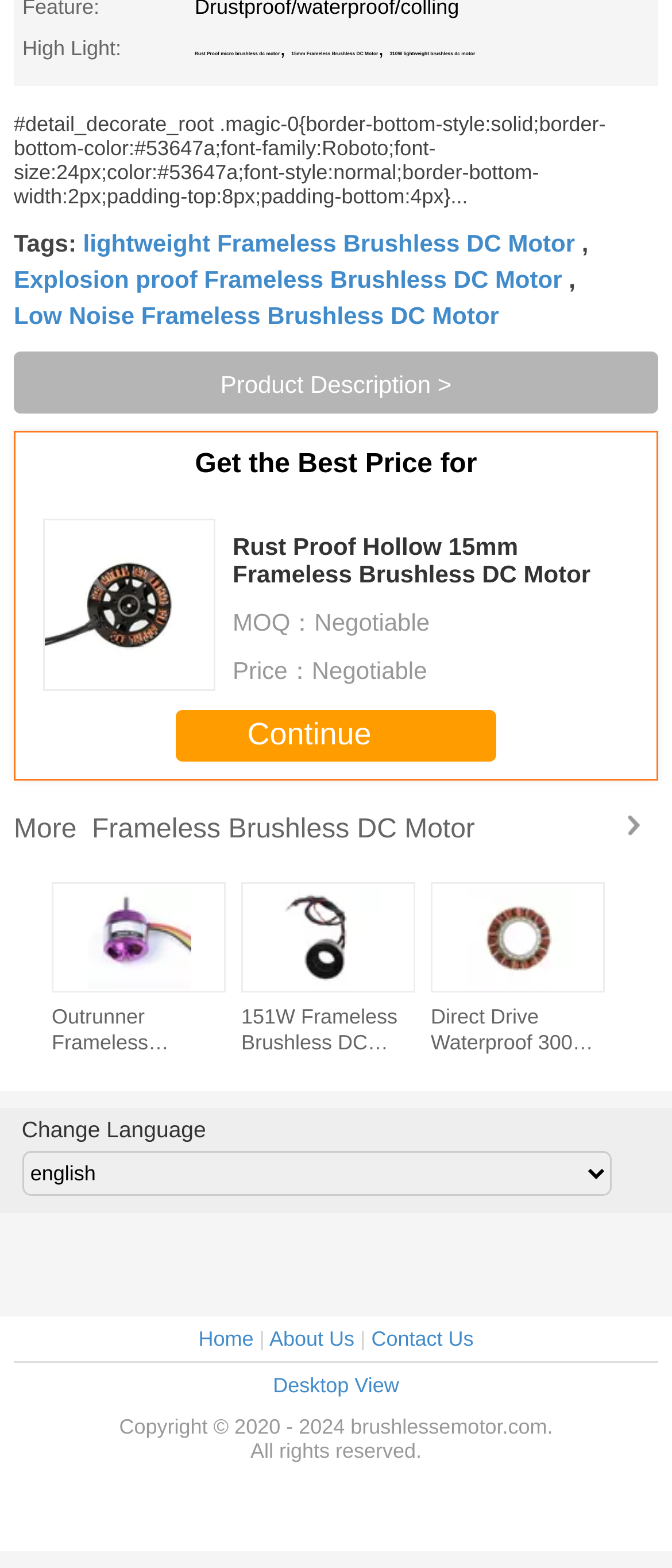Kindly determine the bounding box coordinates for the area that needs to be clicked to execute this instruction: "View 'Product Description'".

[0.021, 0.224, 0.979, 0.264]